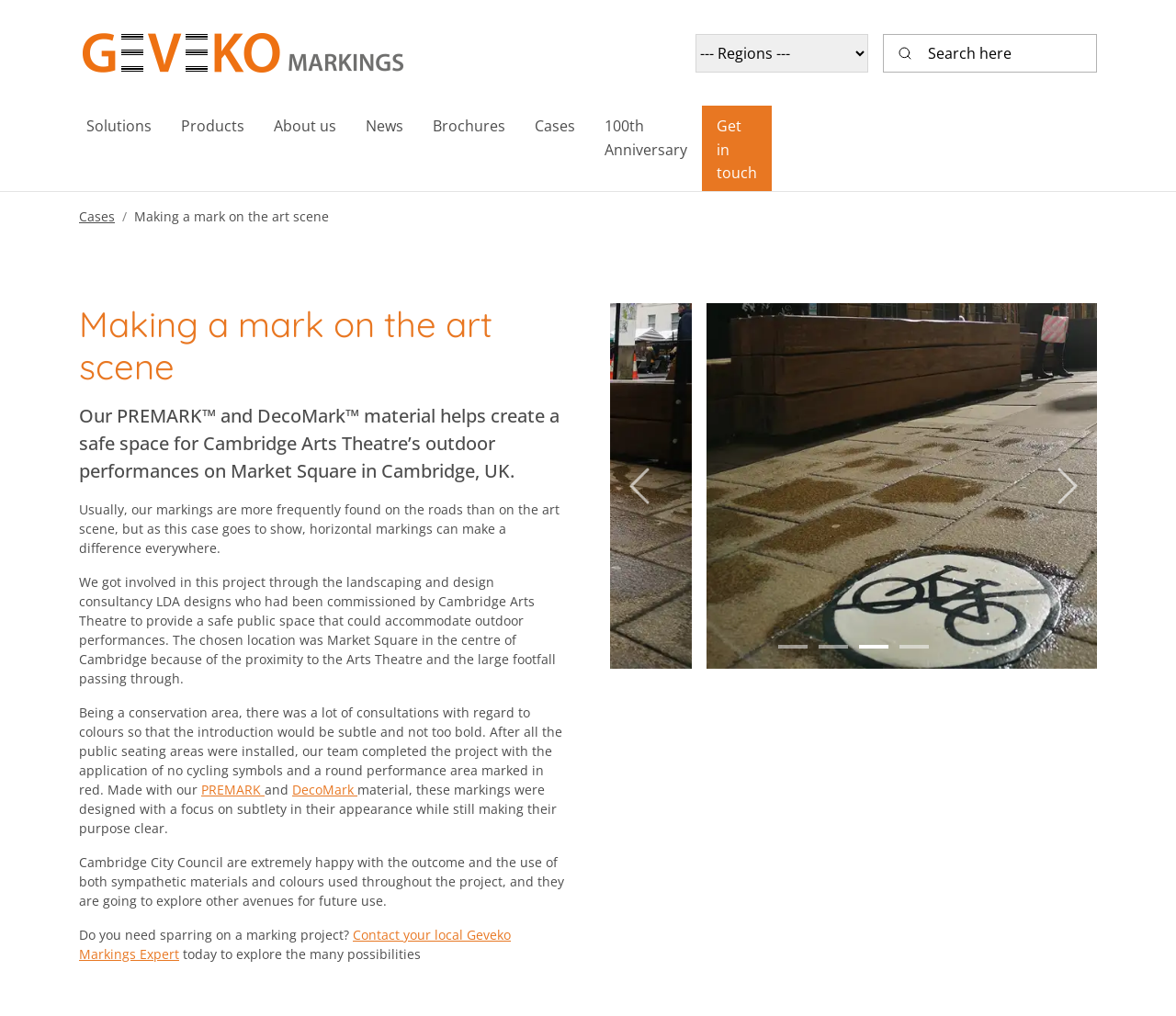Highlight the bounding box coordinates of the element that should be clicked to carry out the following instruction: "Contact your local Geveko Markings Expert". The coordinates must be given as four float numbers ranging from 0 to 1, i.e., [left, top, right, bottom].

[0.067, 0.912, 0.434, 0.948]